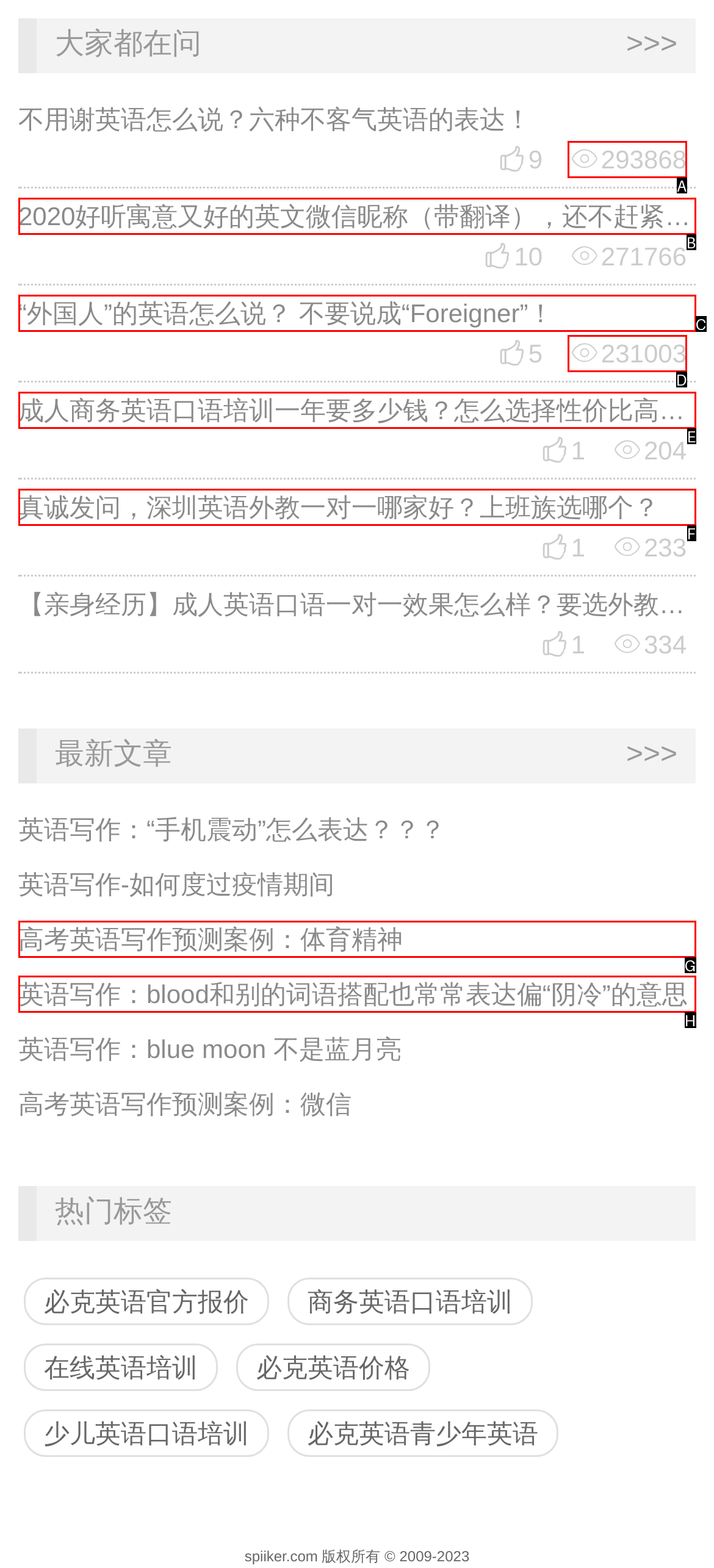Identify the option that corresponds to: “外国人”的英语怎么说？ 不要说成“Foreigner”！
Respond with the corresponding letter from the choices provided.

C